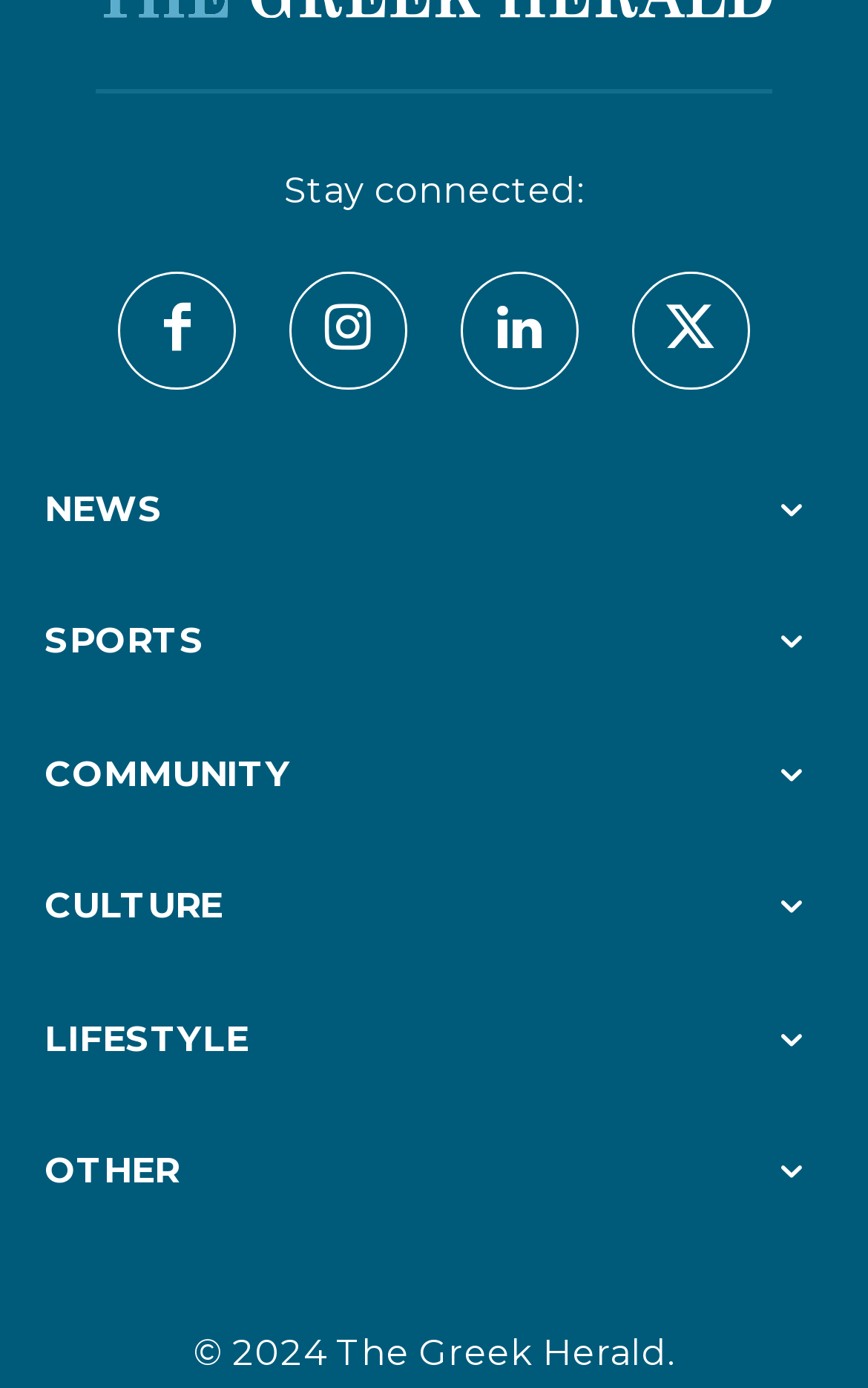What is the copyright year of the webpage?
Look at the screenshot and provide an in-depth answer.

The webpage has a footer section with a heading that reads '© 2024 The Greek Herald.', which indicates that the copyright year of the webpage is 2024.